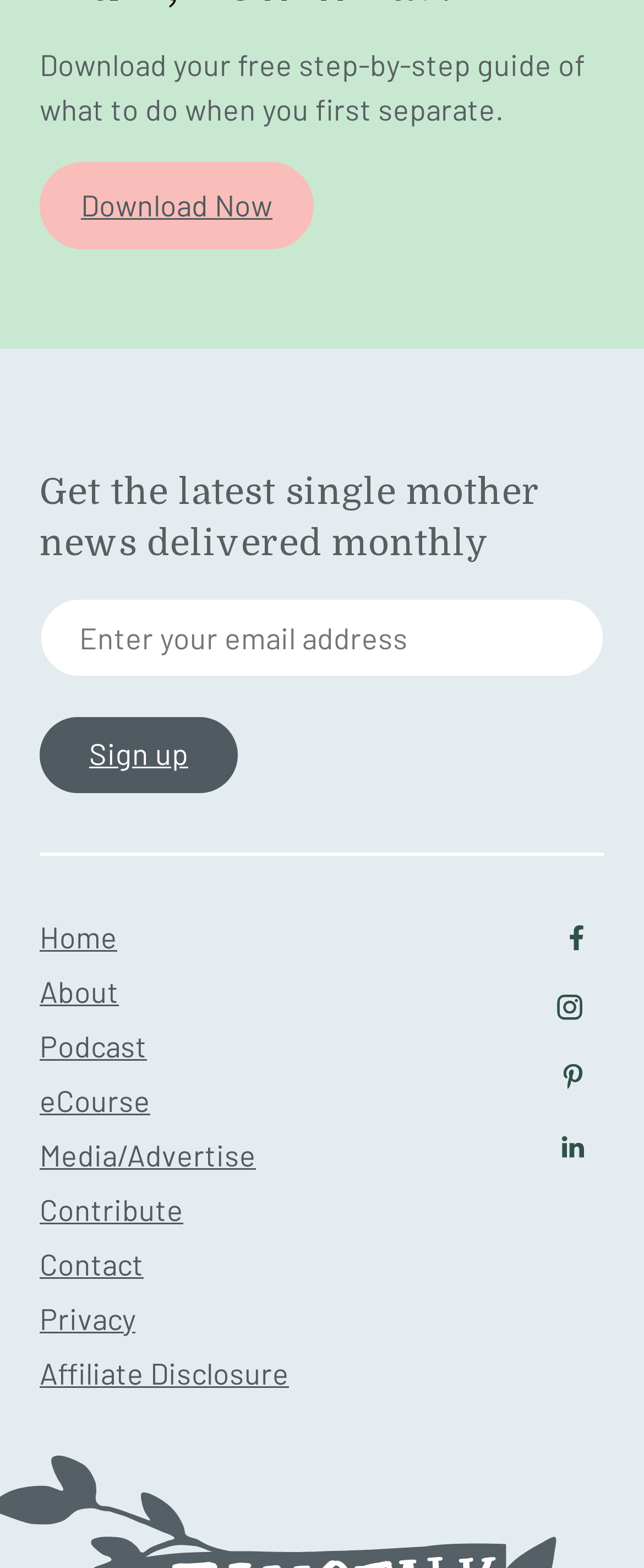How many social media platforms can you follow?
Please give a detailed and elaborate explanation in response to the question.

There are four links to follow the website on different social media platforms, namely Facebook, Instagram, Pinterest, and LinkedIn, each with an accompanying image.